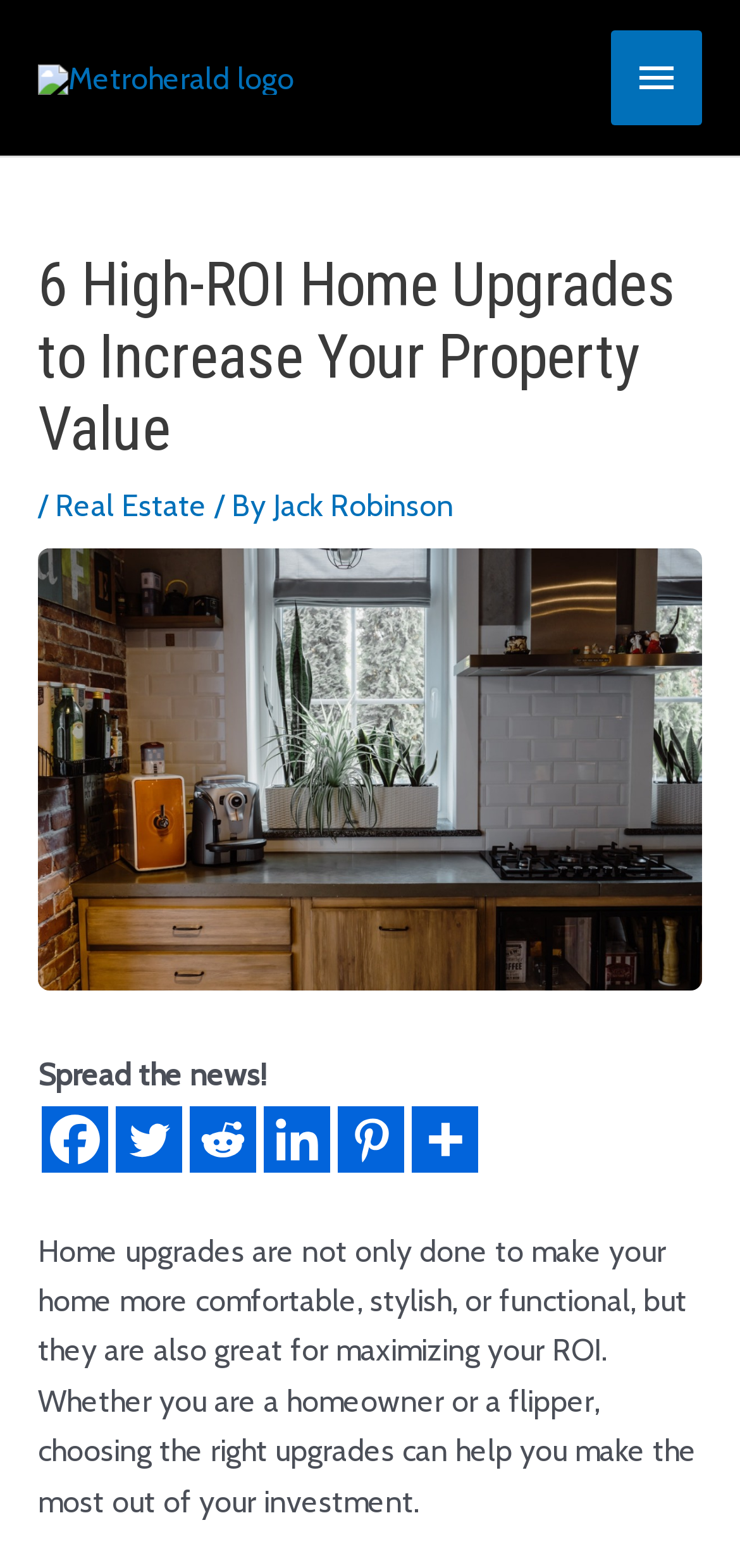Using the webpage screenshot, find the UI element described by Jack Robinson. Provide the bounding box coordinates in the format (top-left x, top-left y, bottom-right x, bottom-right y), ensuring all values are floating point numbers between 0 and 1.

[0.369, 0.311, 0.613, 0.334]